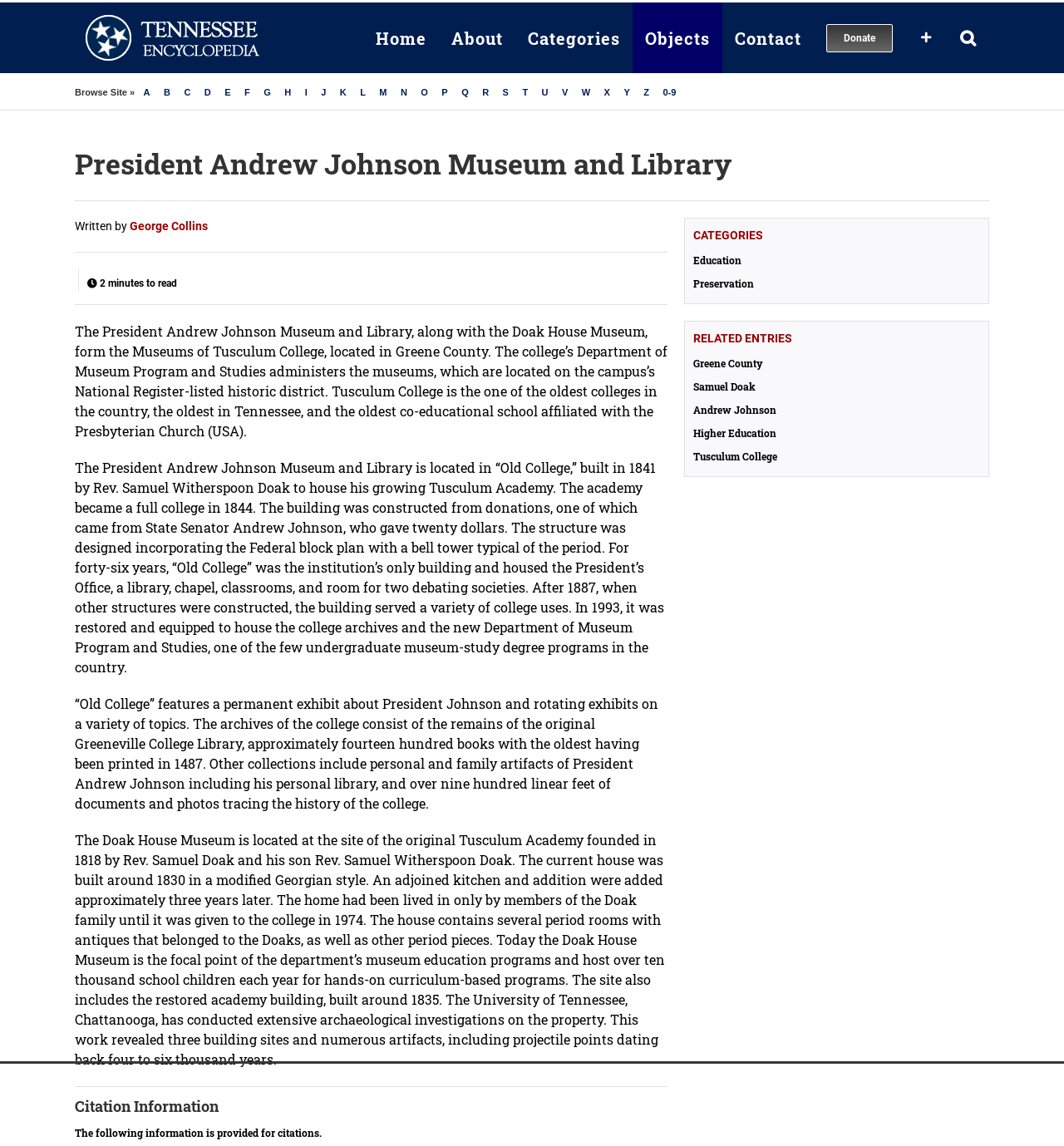Please predict the bounding box coordinates (top-left x, top-left y, bottom-right x, bottom-right y) for the UI element in the screenshot that fits the description: alt="Tennessee Encyclopedia Logo"

[0.07, 0.009, 0.255, 0.057]